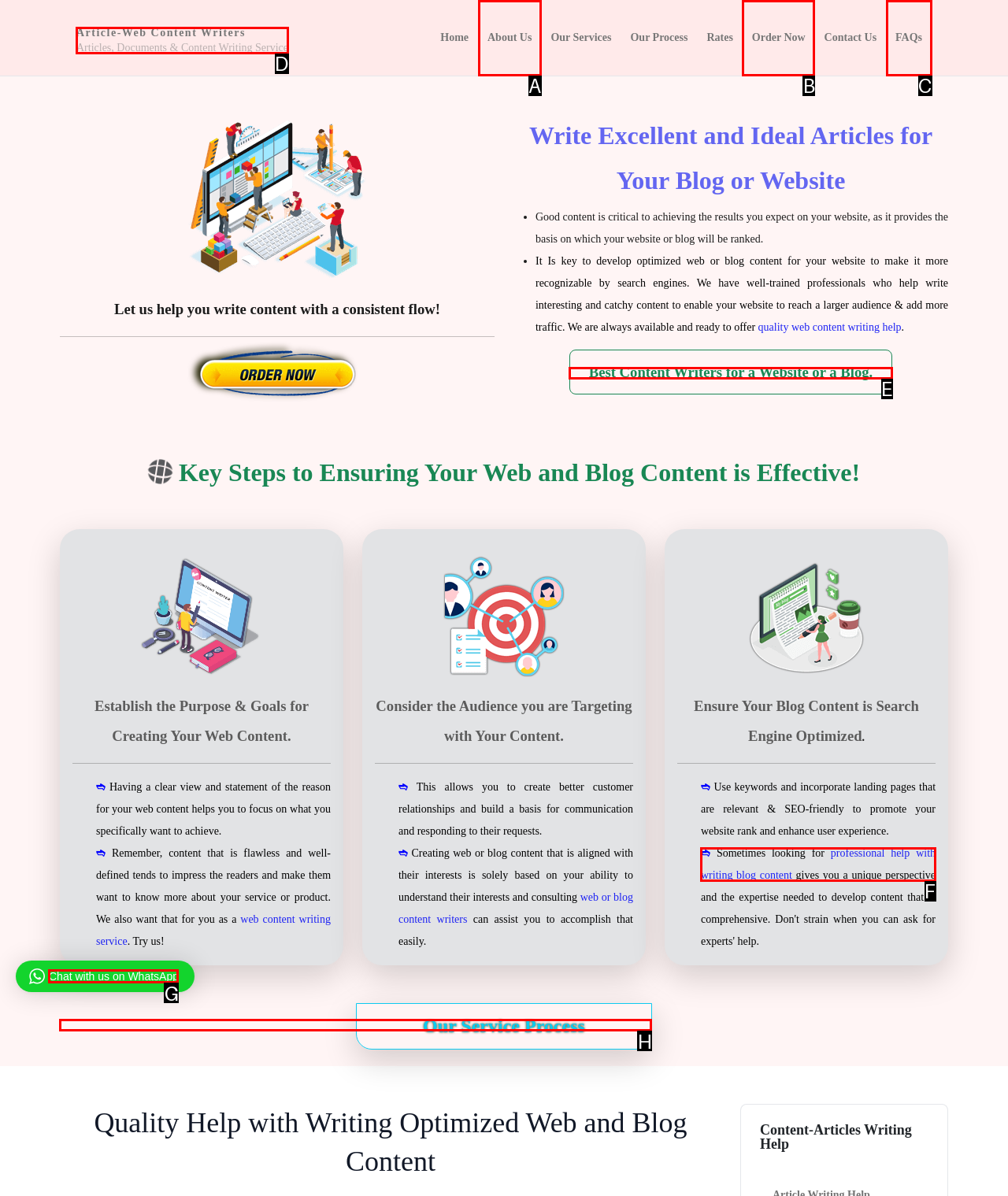For the task: Chat with us on WhatsApp, tell me the letter of the option you should click. Answer with the letter alone.

G